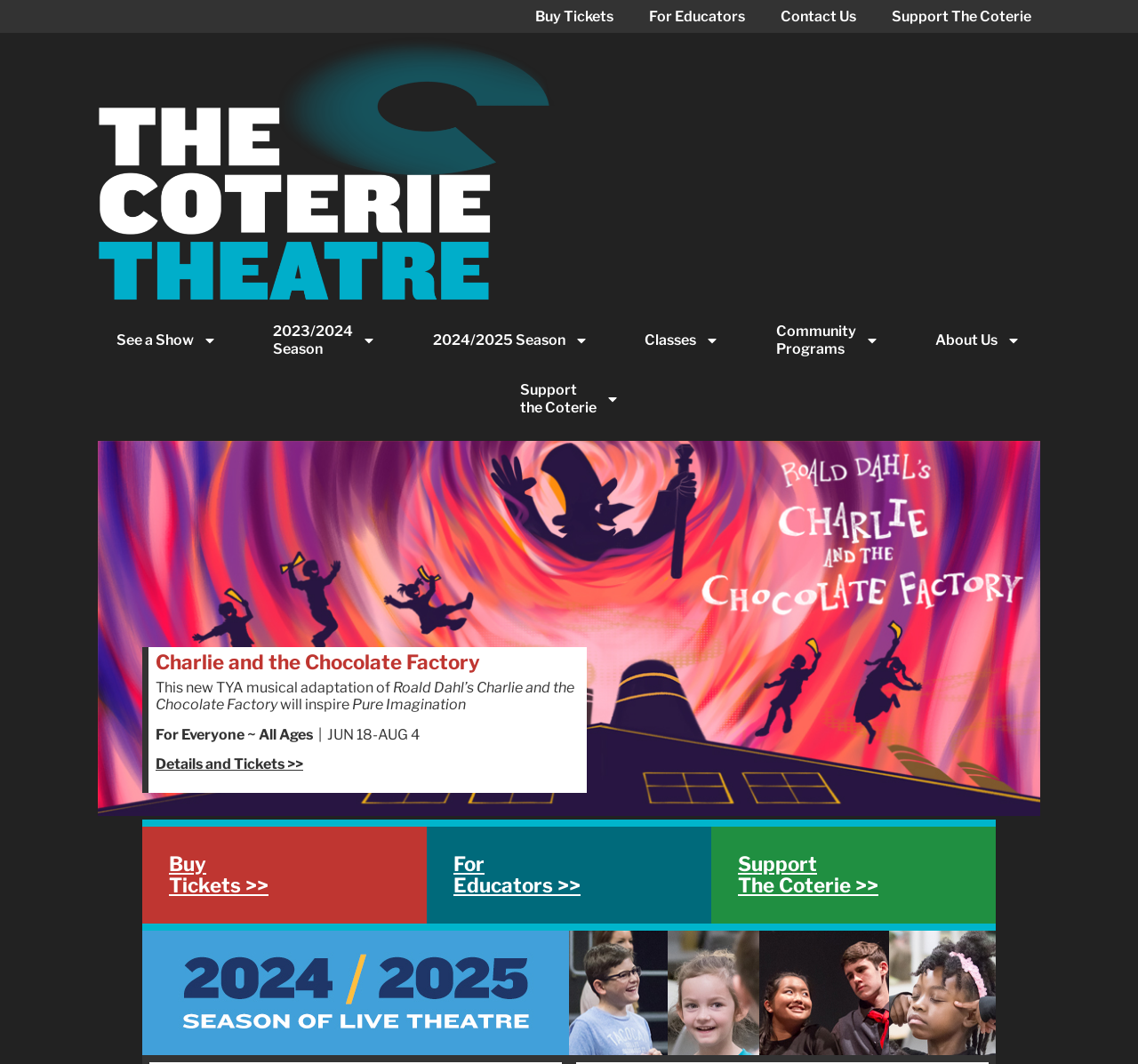Identify the bounding box of the HTML element described here: "See a Show". Provide the coordinates as four float numbers between 0 and 1: [left, top, right, bottom].

[0.078, 0.292, 0.214, 0.347]